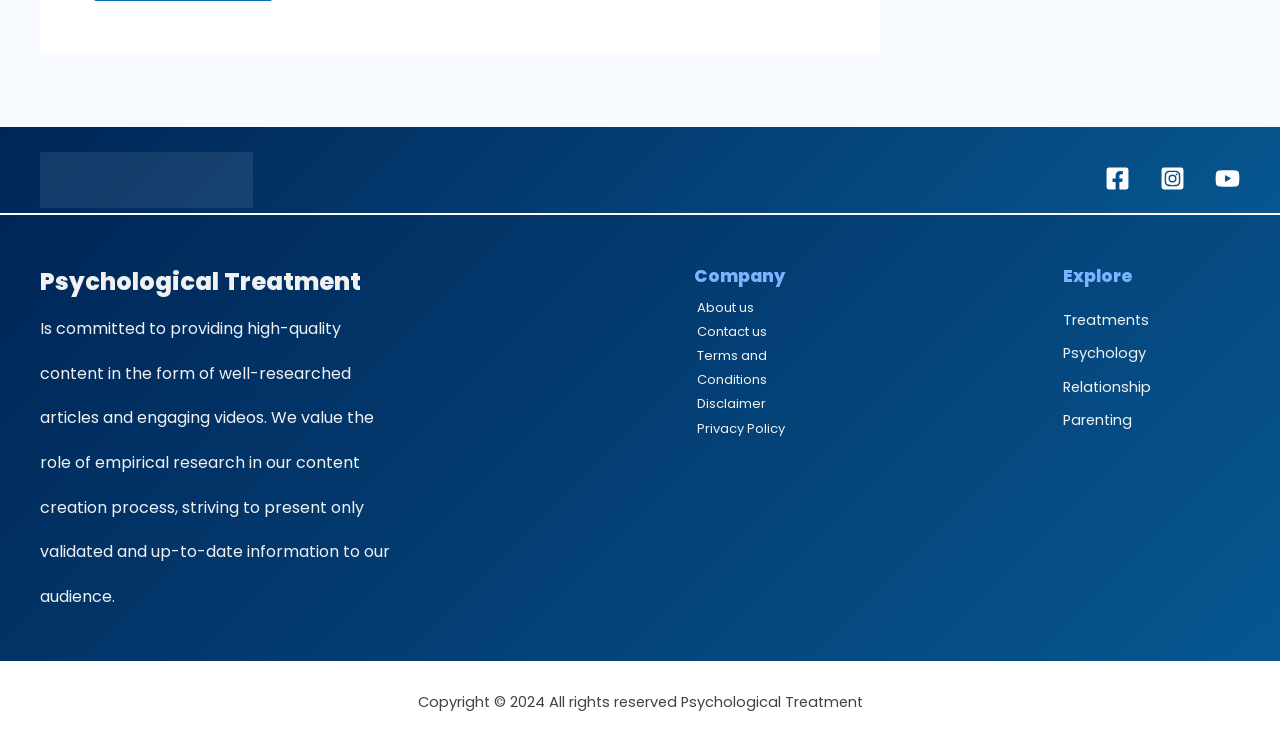What categories are available for exploration?
Give a comprehensive and detailed explanation for the question.

The links to 'Treatments', 'Psychology', 'Relationship', and 'Parenting' are present under the 'Explore' section, indicating that these are the categories available for exploration on the website.